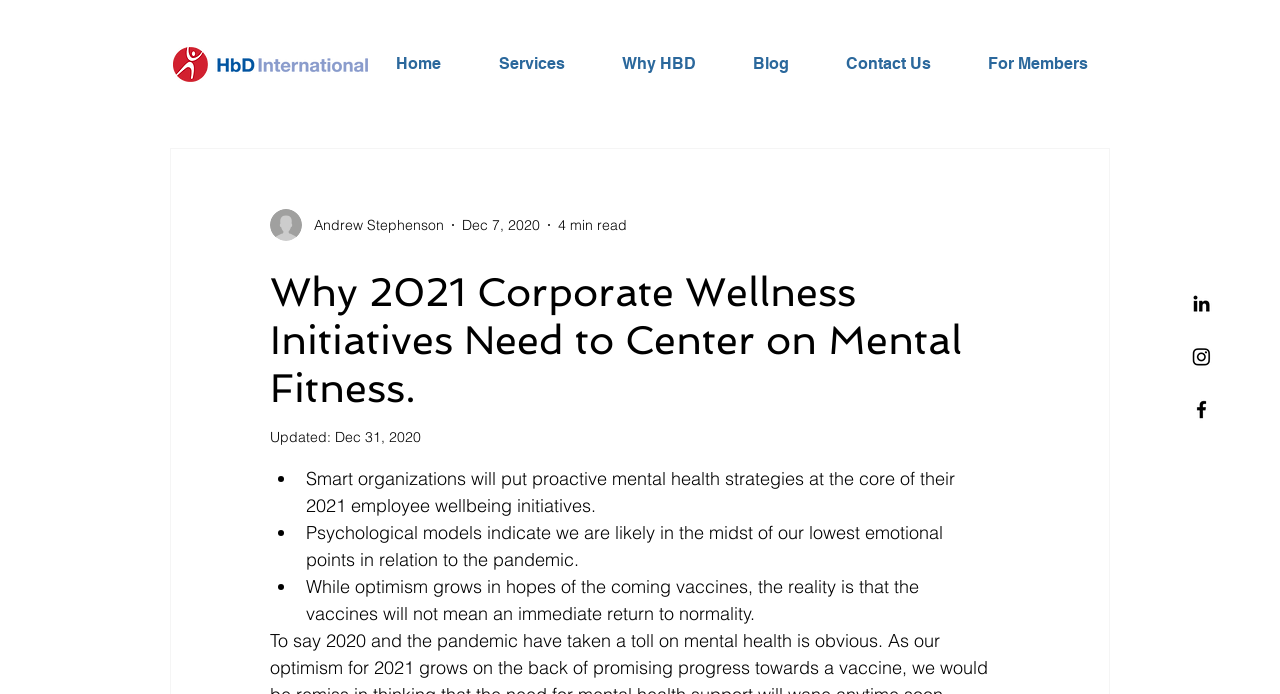Given the element description: "aria-label="Facebook"", predict the bounding box coordinates of the UI element it refers to, using four float numbers between 0 and 1, i.e., [left, top, right, bottom].

[0.93, 0.573, 0.948, 0.607]